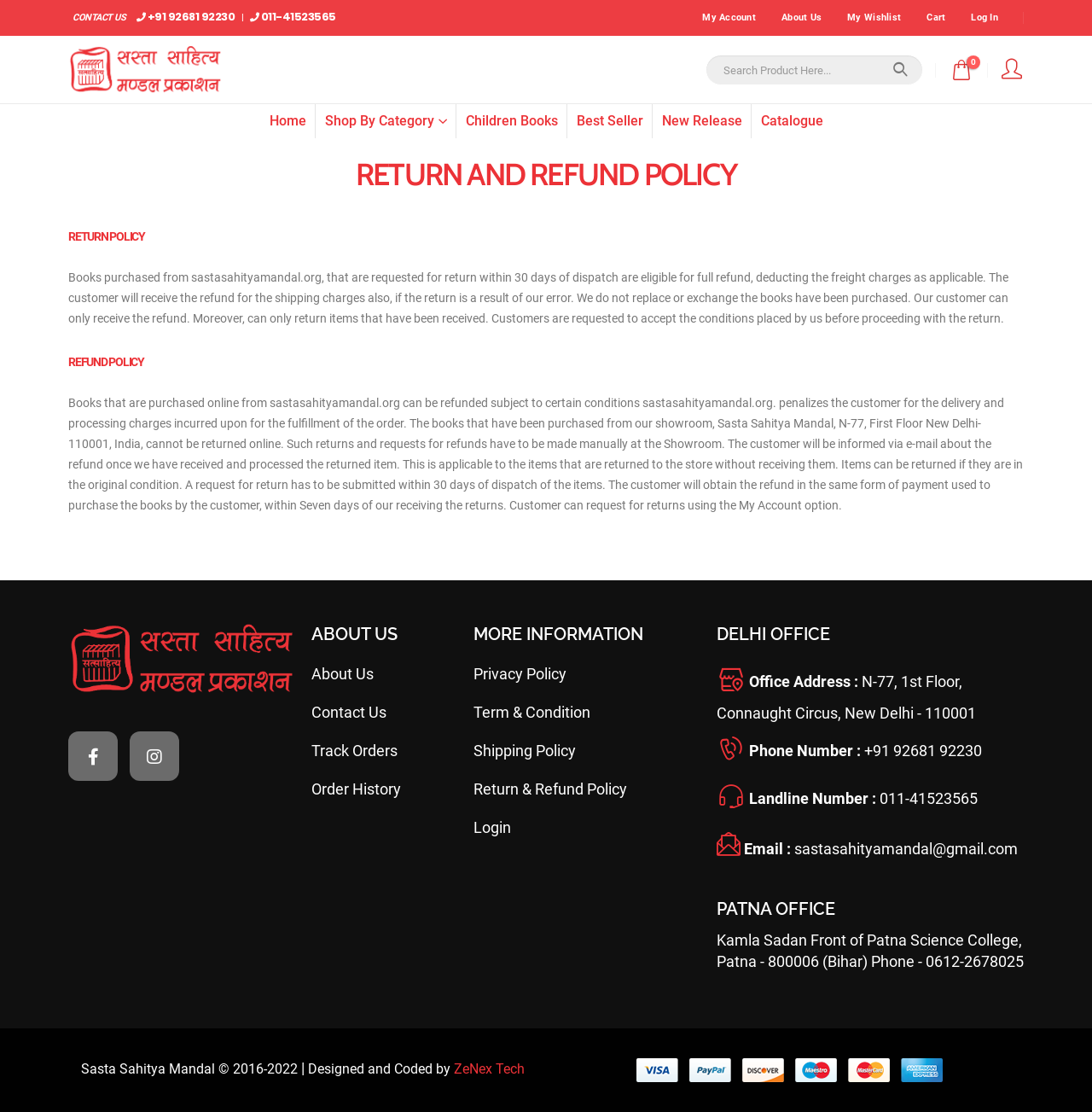What is the contact phone number for the Delhi office?
Please craft a detailed and exhaustive response to the question.

The contact phone number for the Delhi office is +91 92681 92230, as mentioned on the webpage under the Delhi office section.